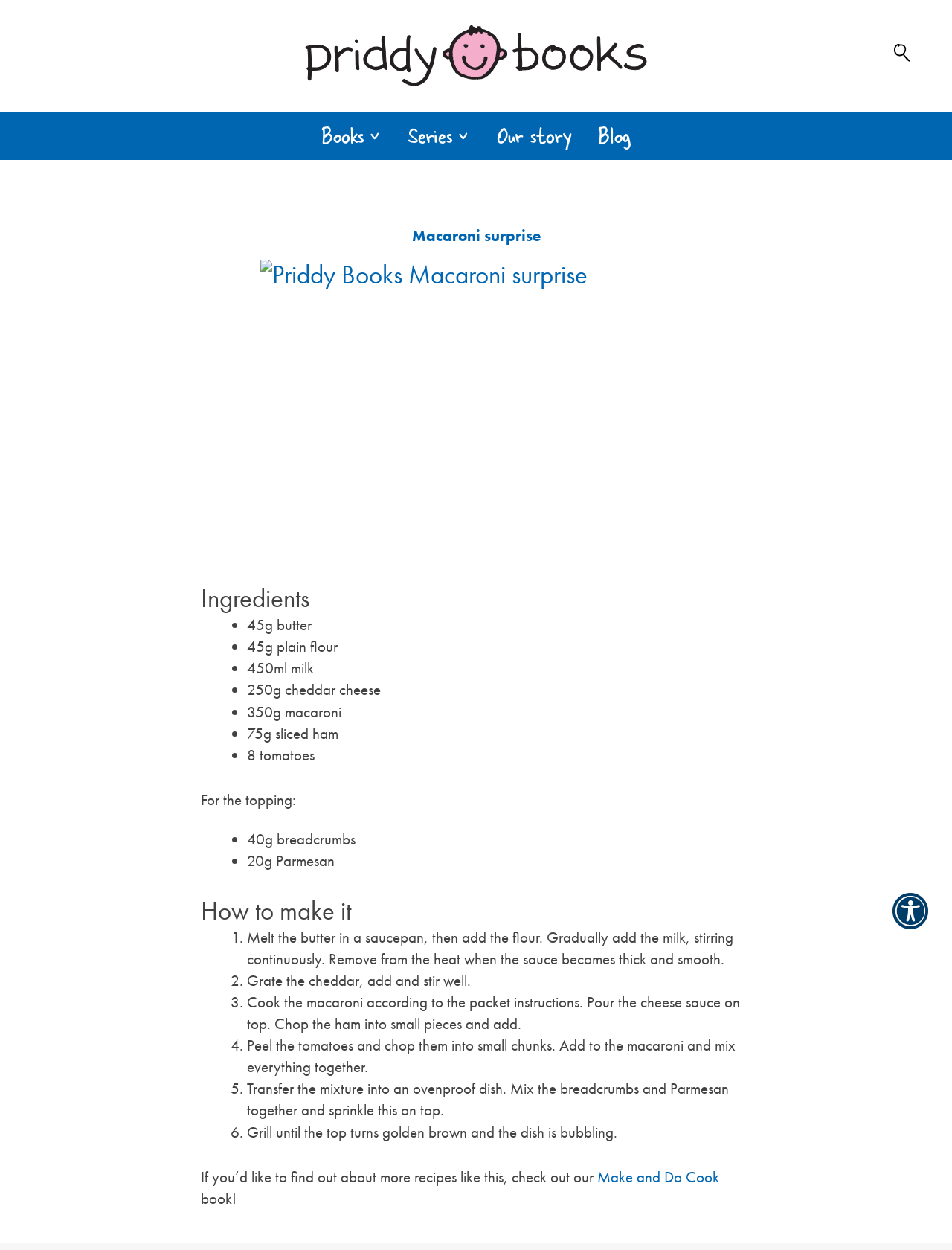Locate the bounding box coordinates of the clickable region necessary to complete the following instruction: "Search". Provide the coordinates in the format of four float numbers between 0 and 1, i.e., [left, top, right, bottom].

None